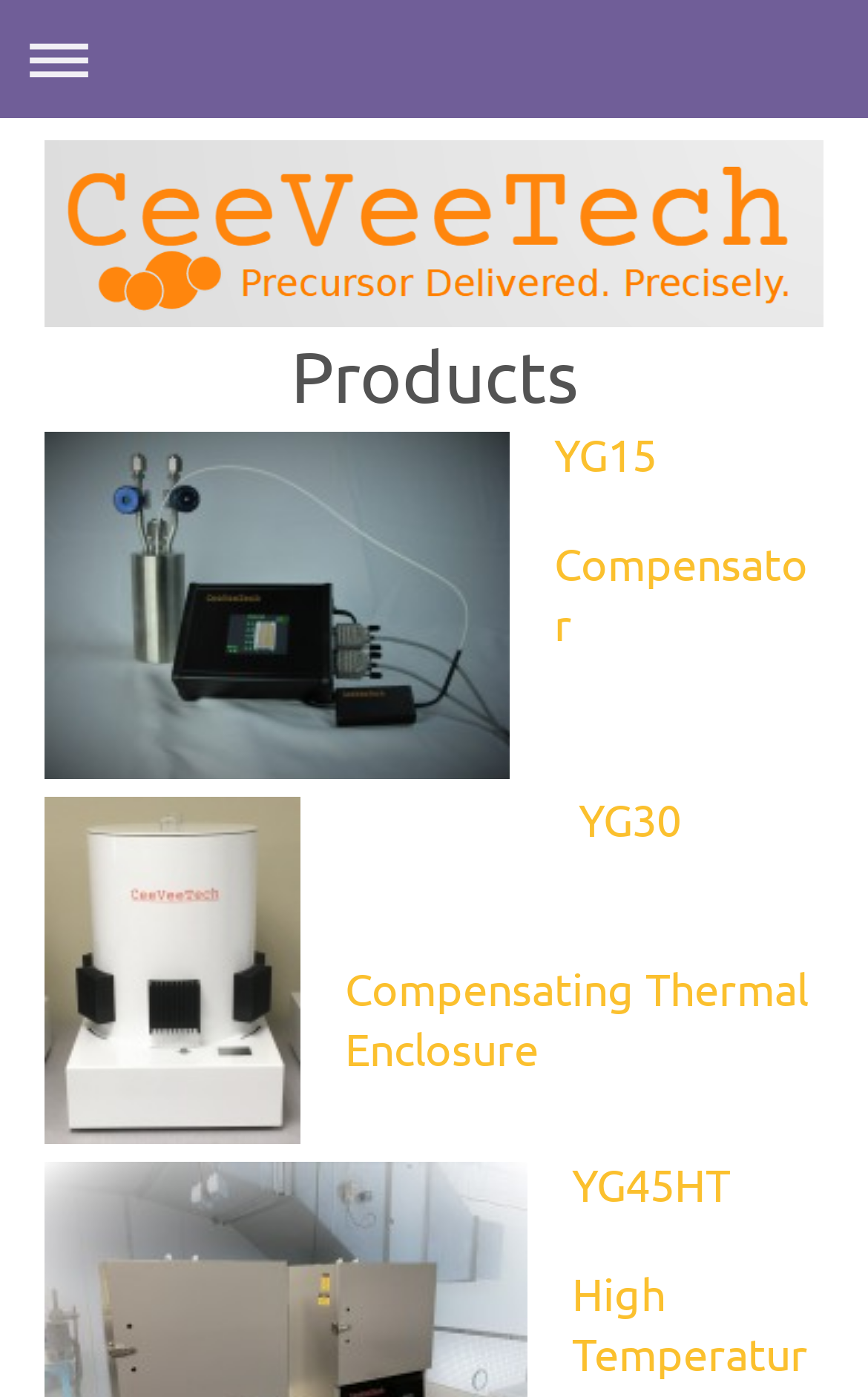Provide an in-depth caption for the elements present on the webpage.

The webpage is titled "CeeVeeTech - CVD and ALD source enhancement - Products". At the top left corner, there is a link to expand or collapse the navigation menu. Below this link, a heading "Products" is prominently displayed. 

To the right of the "Products" heading, there are several links and text elements arranged vertically. The first link is followed by a short text "YG15" and then a brief description "Compensator". Below this, there is another link, and then a longer text "YG30" followed by a more detailed description "Compensating Thermal Enclosure". 

Further down, there is another link "YG45HT". The webpage appears to be a product catalog or listing page, with various products or items listed with their names and brief descriptions.